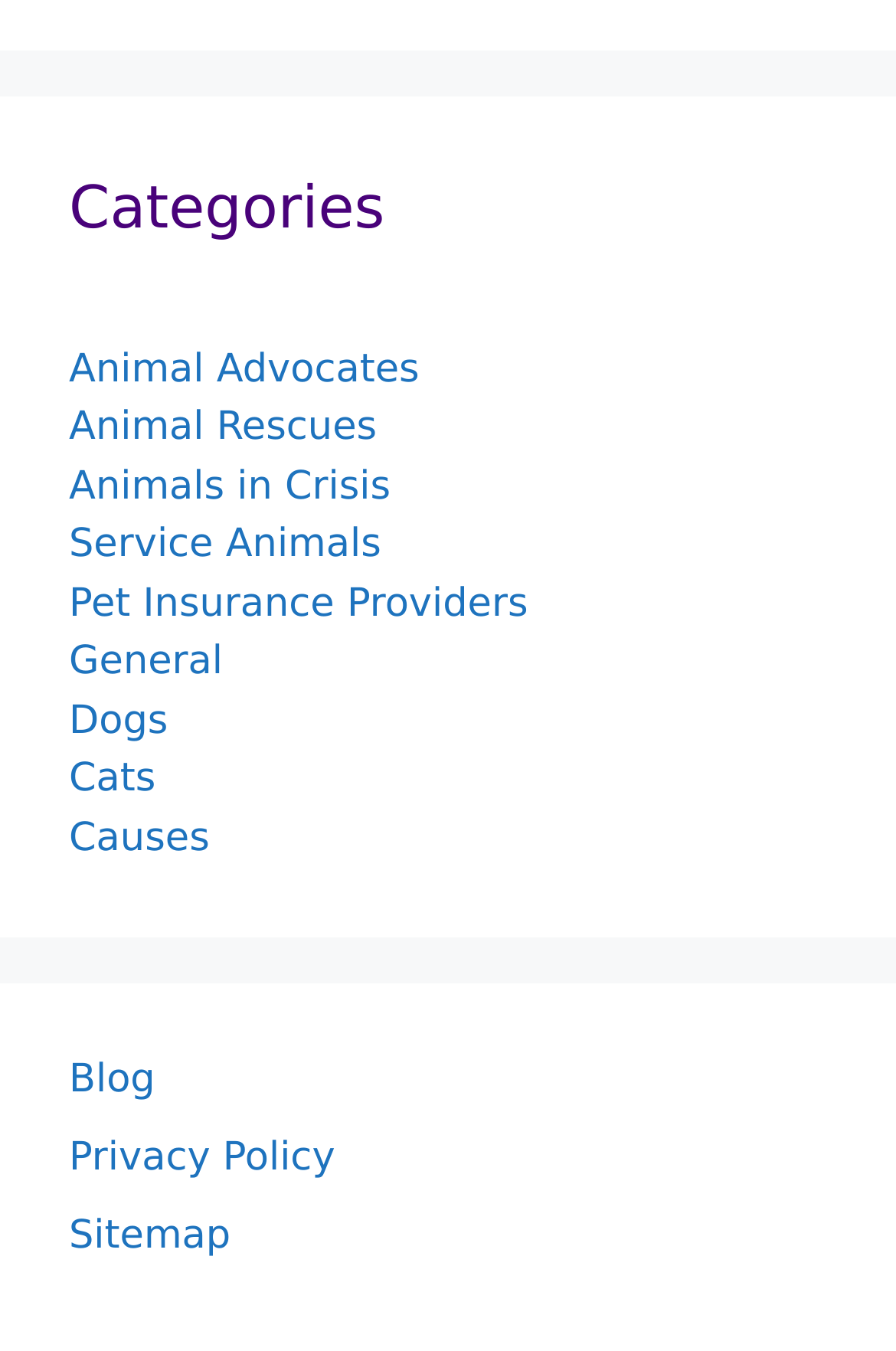Kindly determine the bounding box coordinates for the clickable area to achieve the given instruction: "Check the Sitemap".

[0.077, 0.898, 0.257, 0.932]